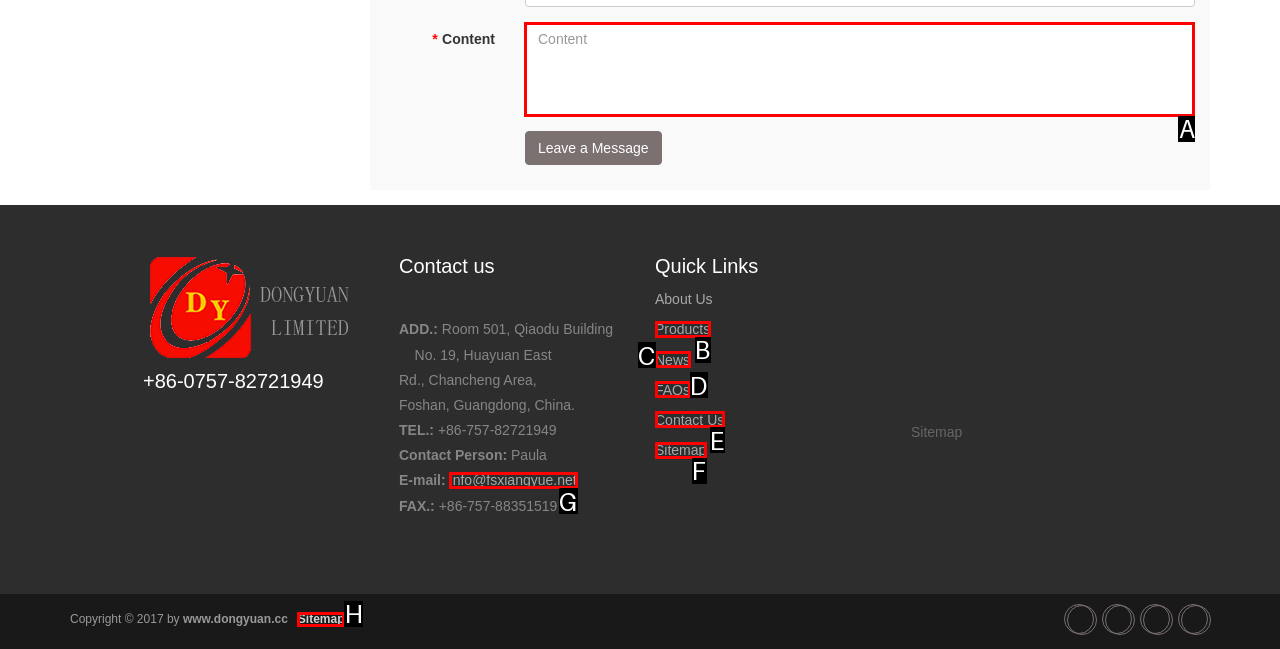Select the UI element that should be clicked to execute the following task: Read about Jeremy Lustman
Provide the letter of the correct choice from the given options.

None